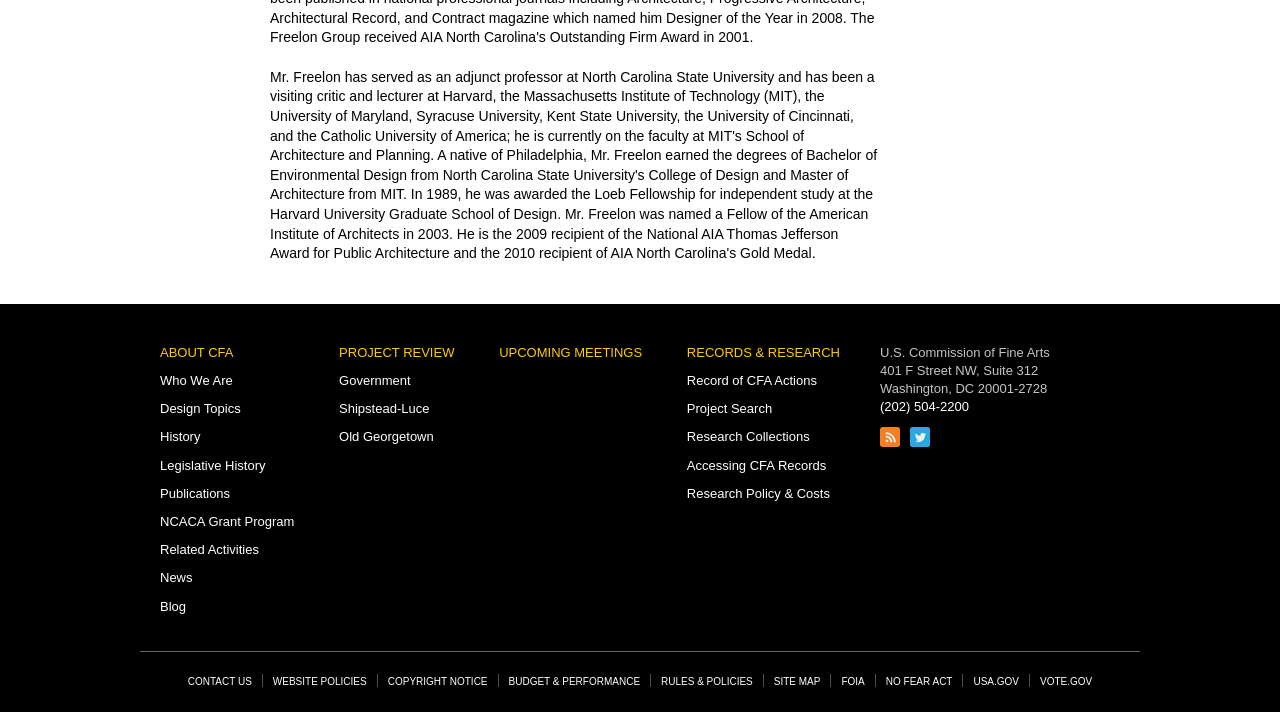Provide the bounding box coordinates for the UI element that is described as: "News".

[0.125, 0.801, 0.15, 0.822]